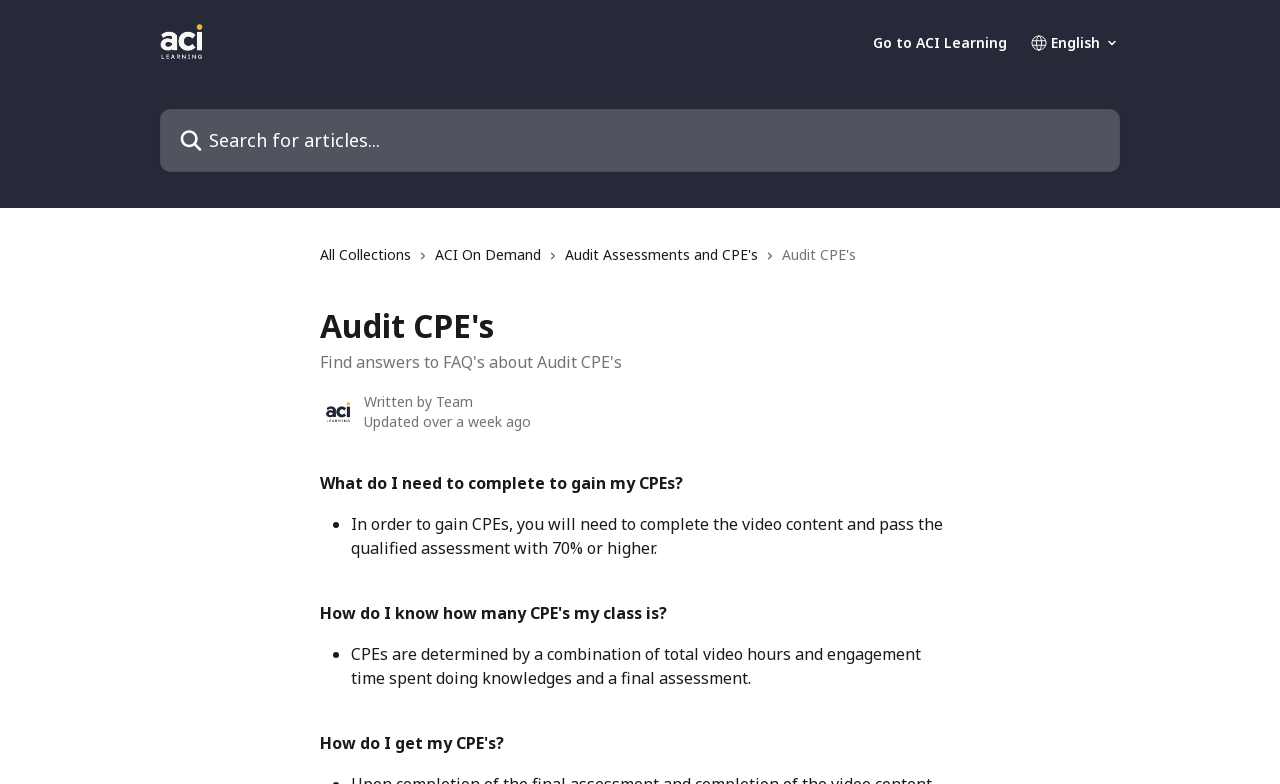What determines the CPEs?
Please craft a detailed and exhaustive response to the question.

According to the webpage, CPEs are determined by a combination of total video hours and engagement time spent doing knowledge checks and a final assessment, as mentioned in the second bullet point.